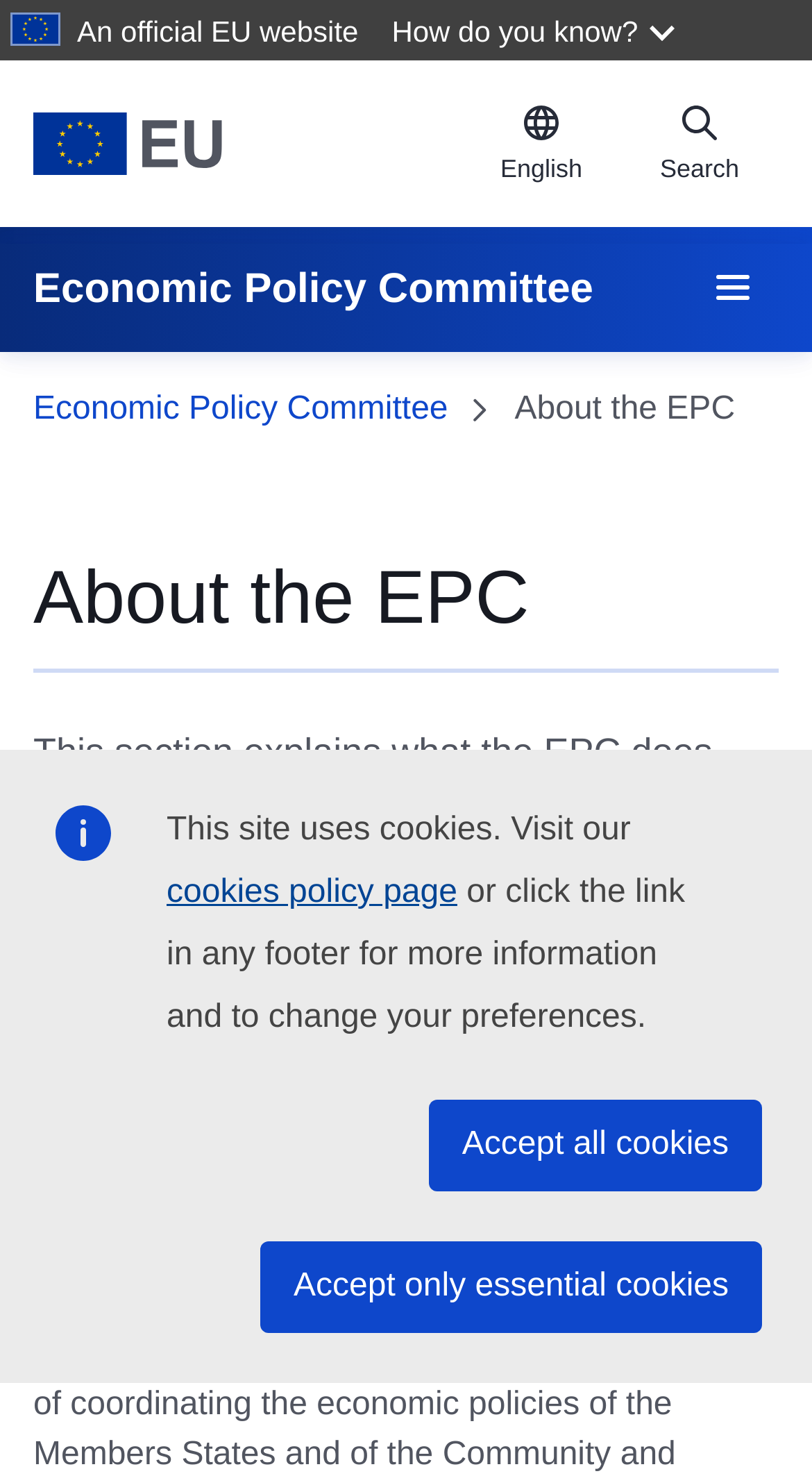Specify the bounding box coordinates for the region that must be clicked to perform the given instruction: "Search for something".

[0.764, 0.052, 0.959, 0.143]